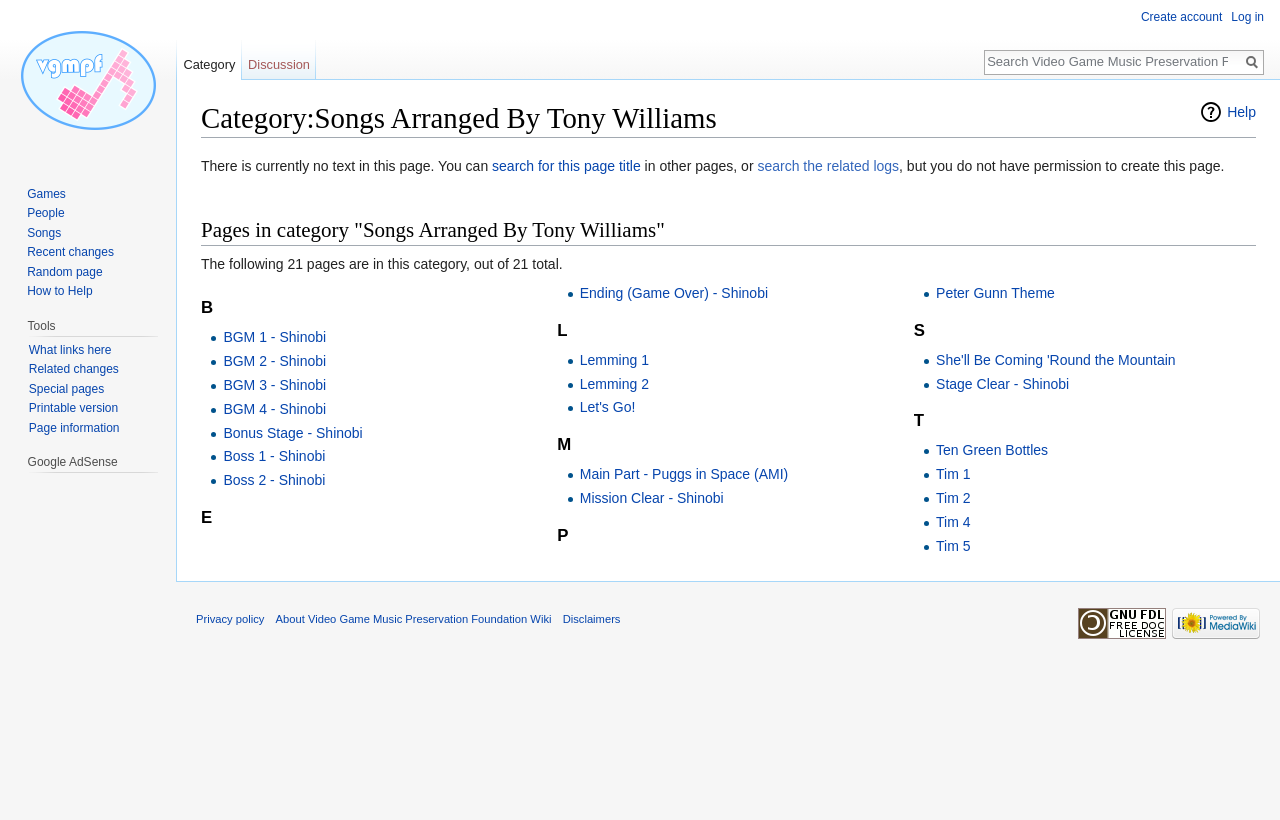From the given element description: "Lemming 1", find the bounding box for the UI element. Provide the coordinates as four float numbers between 0 and 1, in the order [left, top, right, bottom].

[0.453, 0.429, 0.507, 0.449]